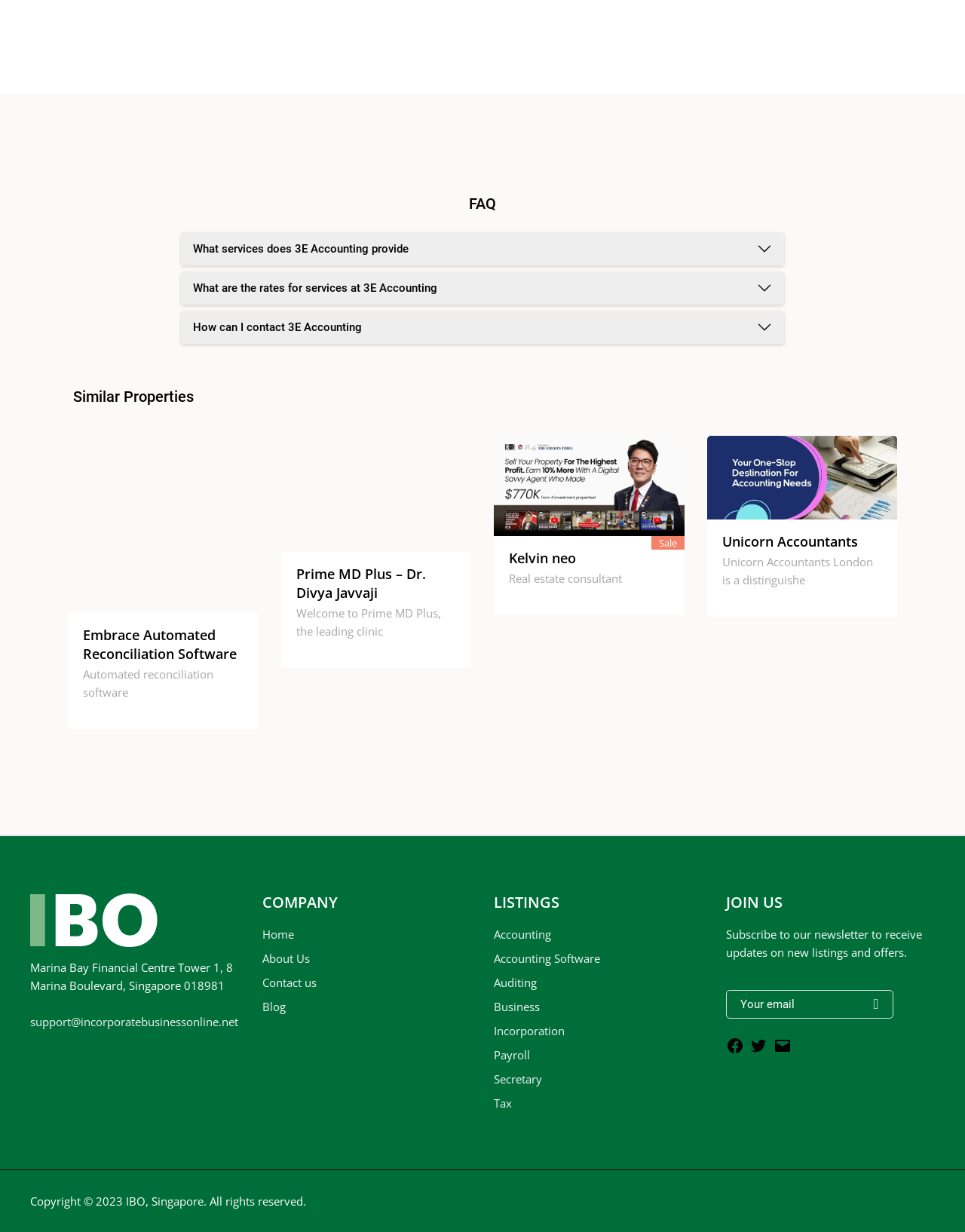Please mark the bounding box coordinates of the area that should be clicked to carry out the instruction: "go to HOME page".

None